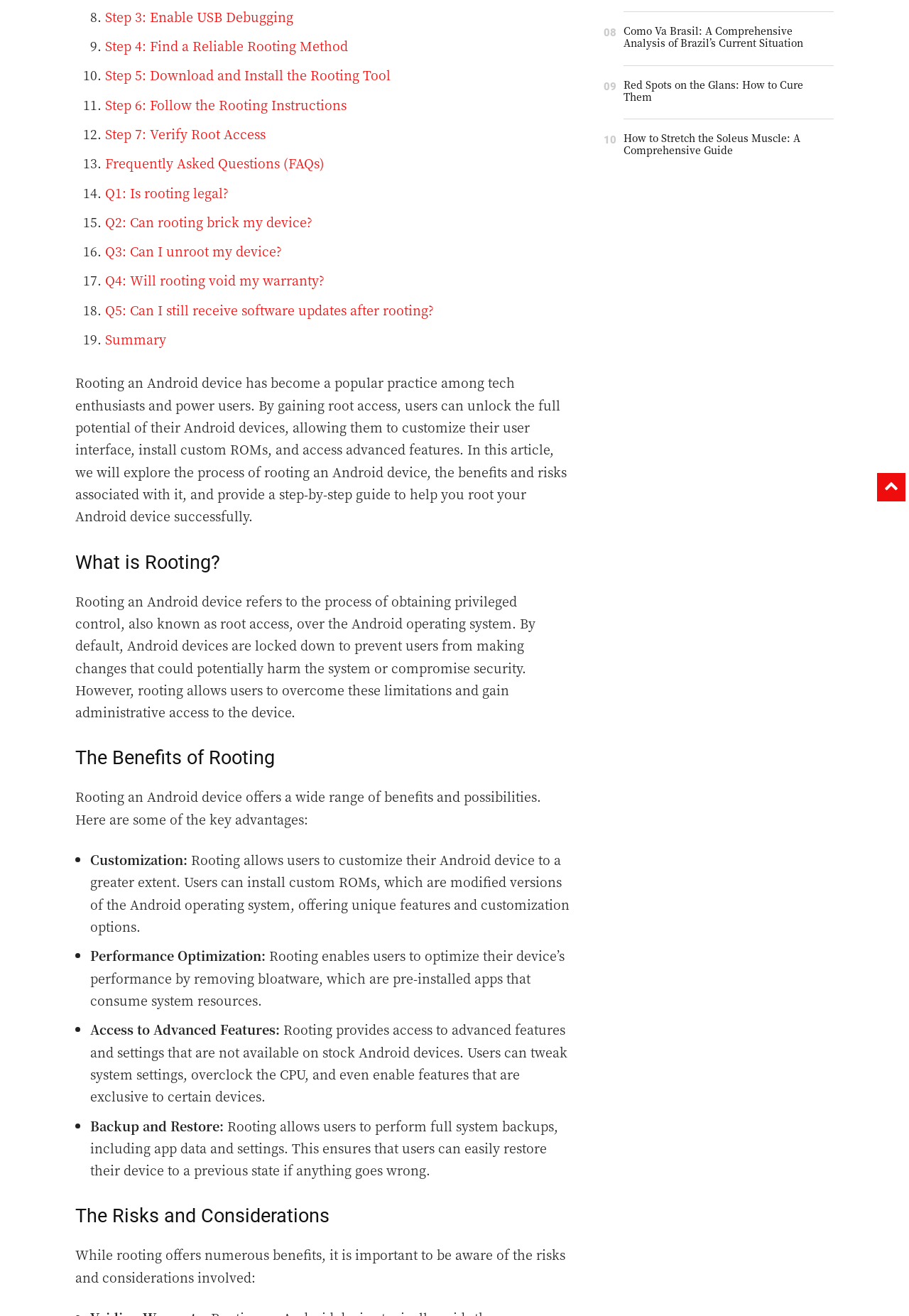Using the description: "Frequently Asked Questions (FAQs)", determine the UI element's bounding box coordinates. Ensure the coordinates are in the format of four float numbers between 0 and 1, i.e., [left, top, right, bottom].

[0.116, 0.117, 0.357, 0.131]